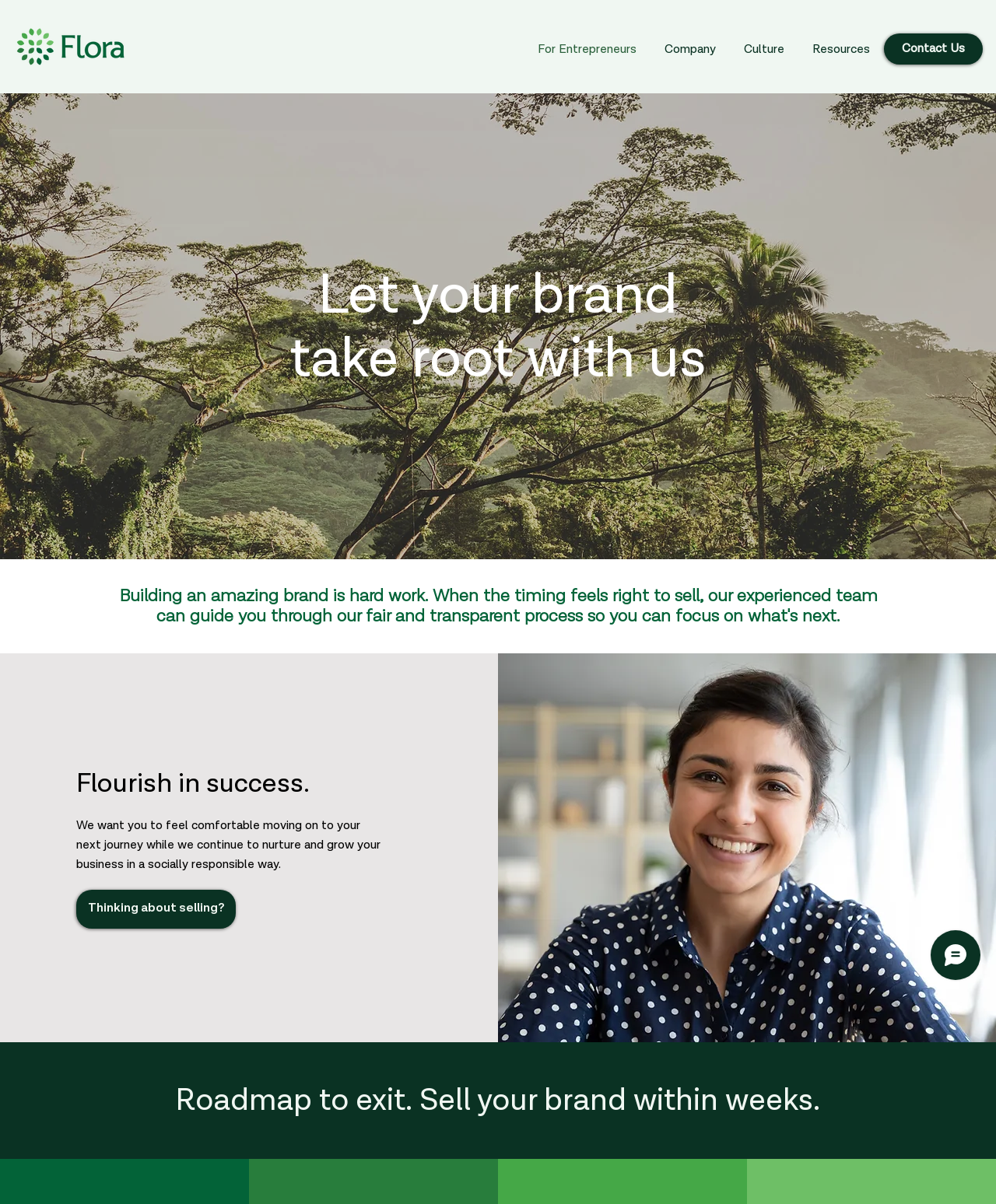What is the purpose of the 'Thinking about selling?' link?
Please respond to the question thoroughly and include all relevant details.

The 'Thinking about selling?' link is likely intended to direct entrepreneurs who are considering selling their brand to a resource or page that provides guidance and support. This link may lead to a page that offers more information about Flora's services and how they can assist entrepreneurs in selling their brand.